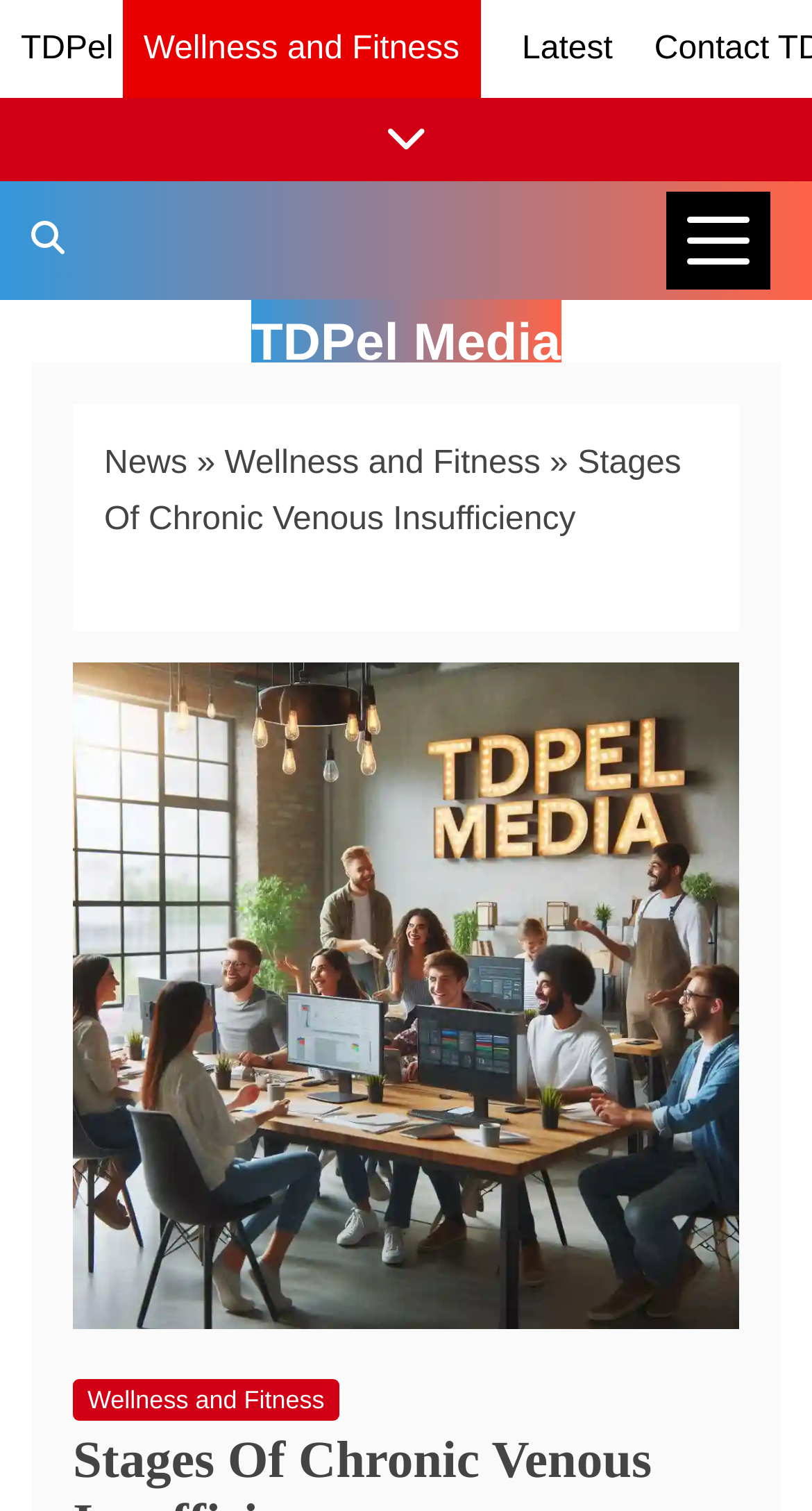What is the function of the 'News Categories' button?
Using the image, provide a concise answer in one word or a short phrase.

To expand or collapse news categories